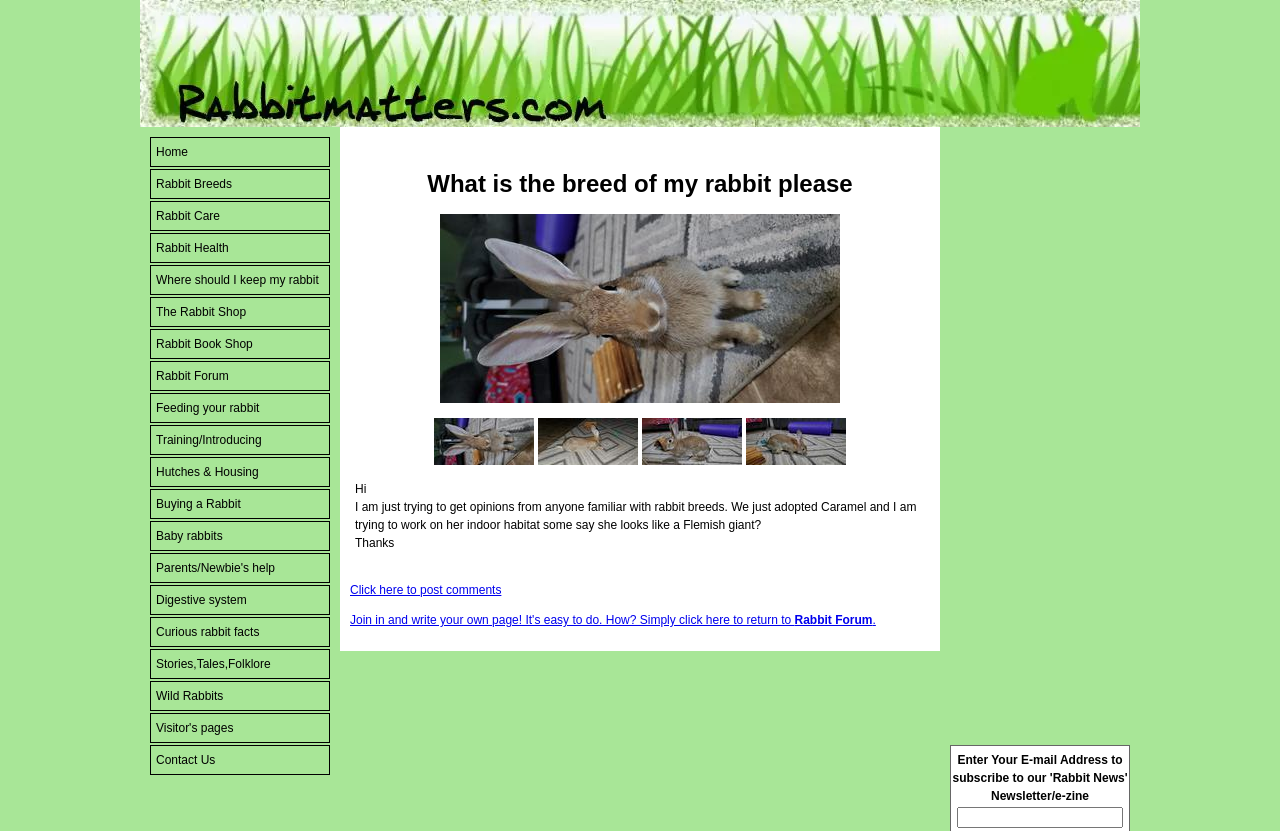Please identify the bounding box coordinates of the clickable area that will fulfill the following instruction: "Click to view rabbit breeds". The coordinates should be in the format of four float numbers between 0 and 1, i.e., [left, top, right, bottom].

[0.117, 0.203, 0.258, 0.239]